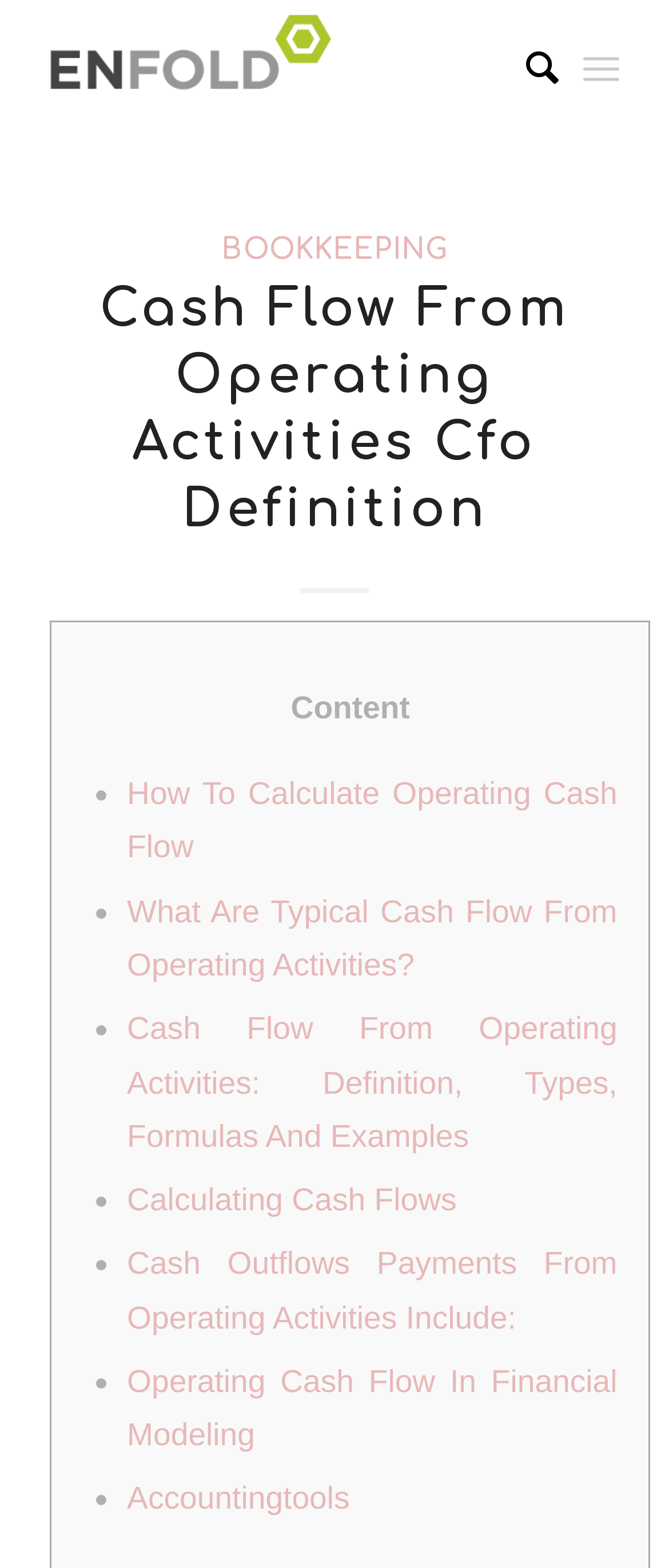Can you pinpoint the bounding box coordinates for the clickable element required for this instruction: "Click the logo of The Quiet Room"? The coordinates should be four float numbers between 0 and 1, i.e., [left, top, right, bottom].

[0.075, 0.0, 0.522, 0.087]